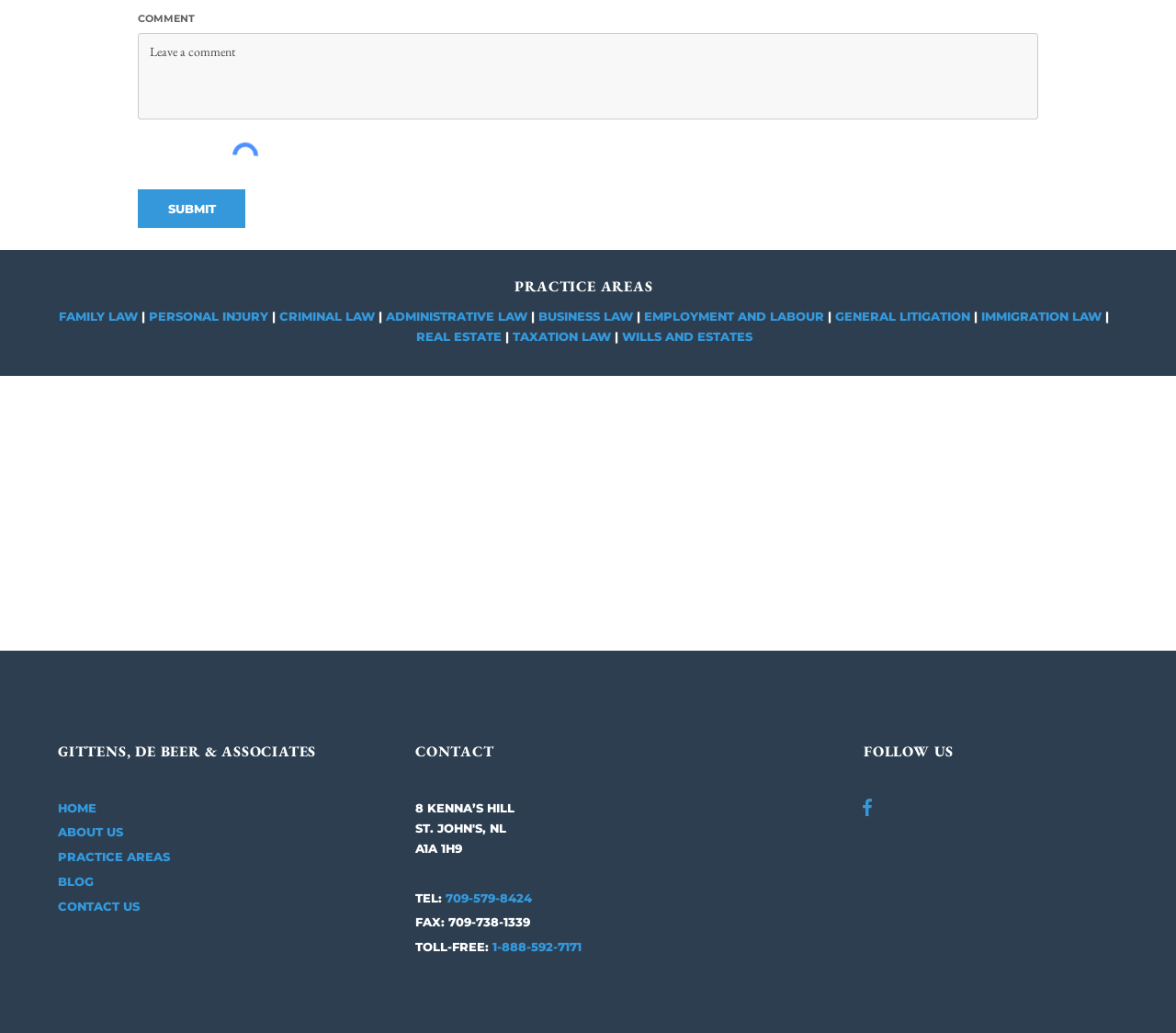Identify the bounding box of the UI element described as follows: "parent_node: PRACTICE AREAS". Provide the coordinates as four float numbers in the range of 0 to 1 [left, top, right, bottom].

[0.0, 0.363, 1.0, 0.63]